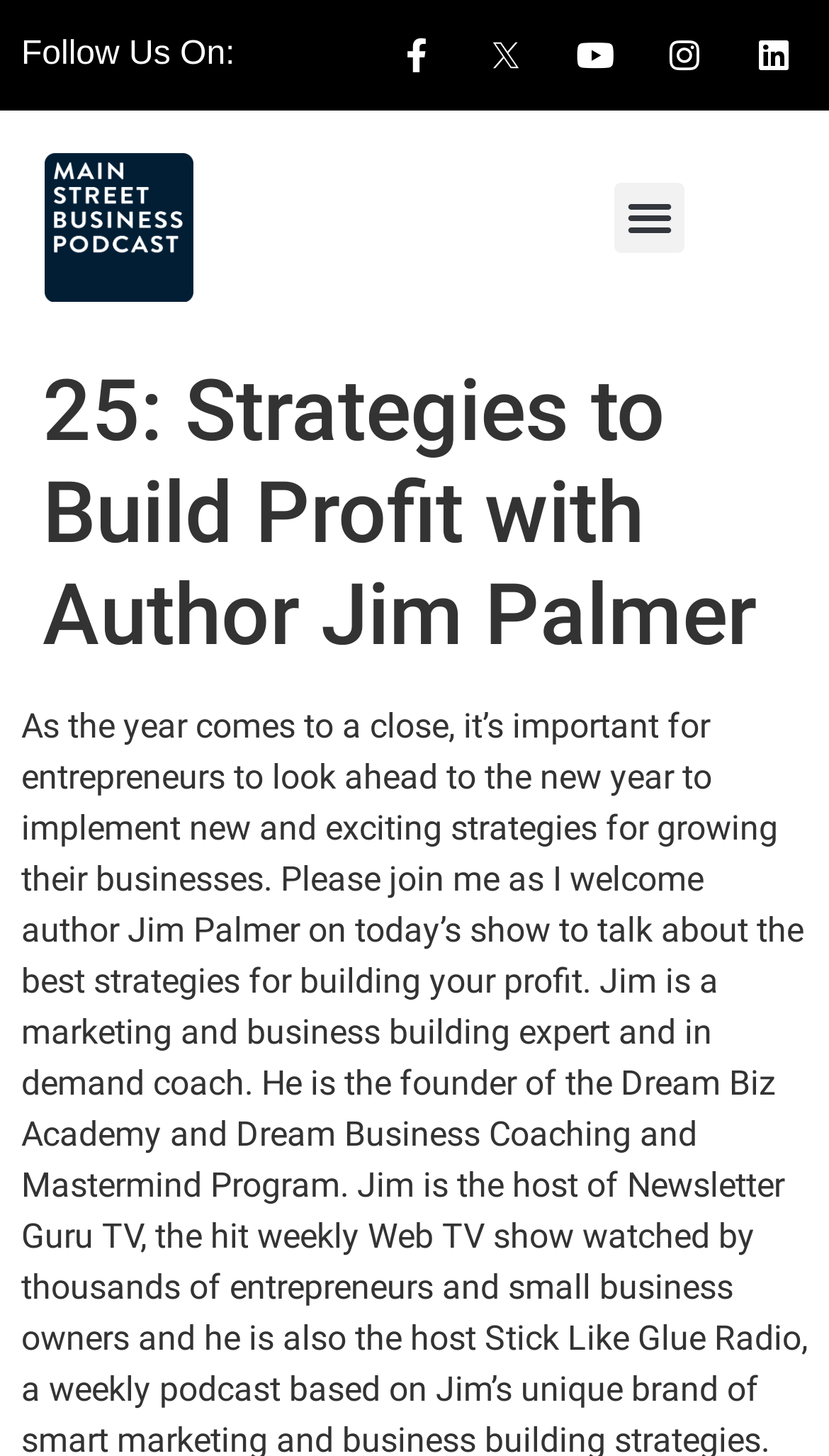Elaborate on the webpage's design and content in a detailed caption.

The webpage appears to be a blog or article page focused on entrepreneurship and business growth. At the top left, there is a heading that reads "Follow Us On:" followed by a row of social media links, including Facebook, an unknown platform (represented by an icon), YouTube, Instagram, and LinkedIn. Each link is accompanied by its respective icon.

Below the social media links, there is a menu toggle button on the right side, which is currently not expanded. To the left of the menu toggle button, there is a link with no accompanying text or icon.

The main content of the page is headed by a large header that spans the width of the page, reading "25: Strategies to Build Profit with Author Jim Palmer". This header is prominently displayed, taking up a significant portion of the page's vertical space.